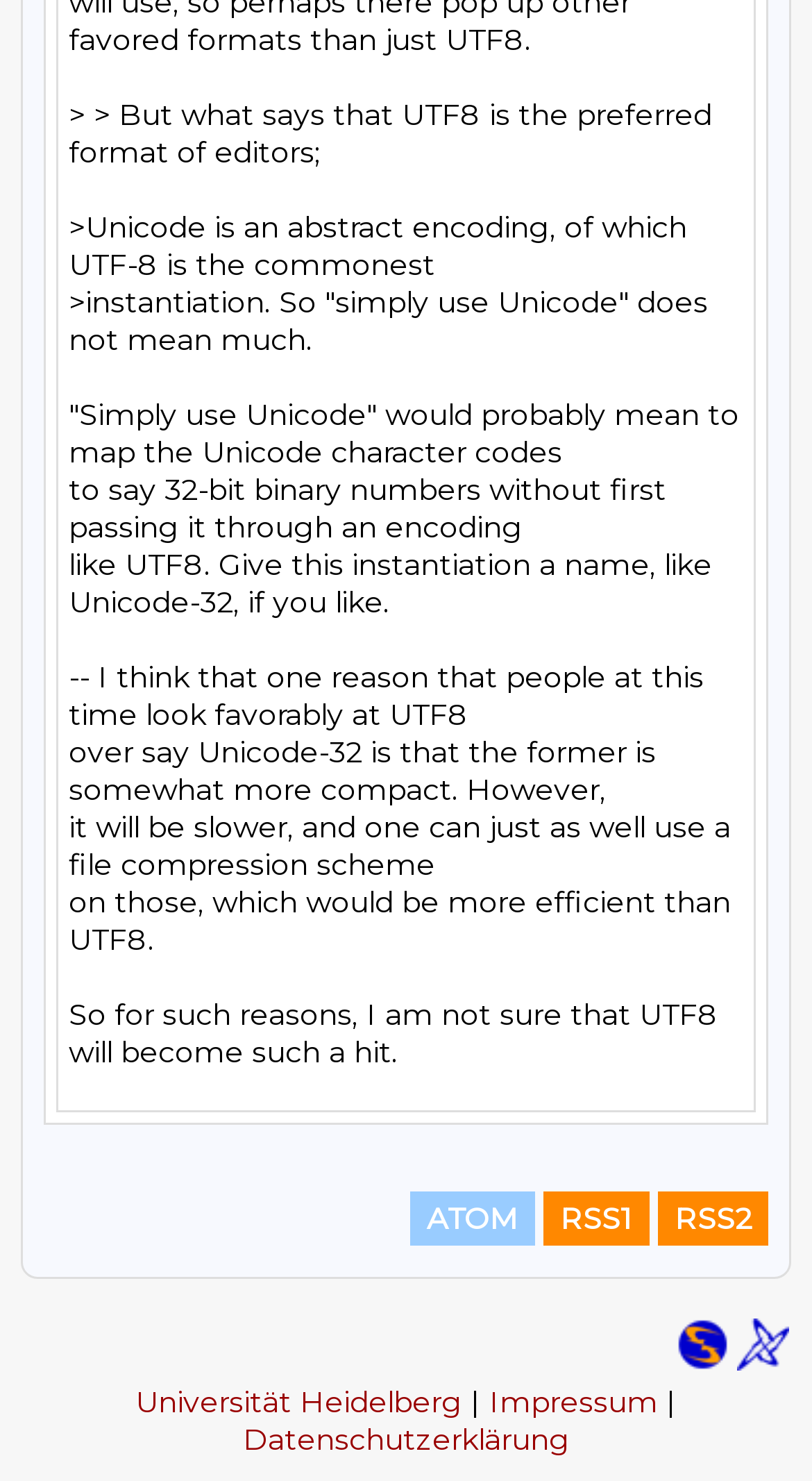Identify the bounding box coordinates for the element that needs to be clicked to fulfill this instruction: "Visit Universität Heidelberg". Provide the coordinates in the format of four float numbers between 0 and 1: [left, top, right, bottom].

[0.167, 0.934, 0.569, 0.959]